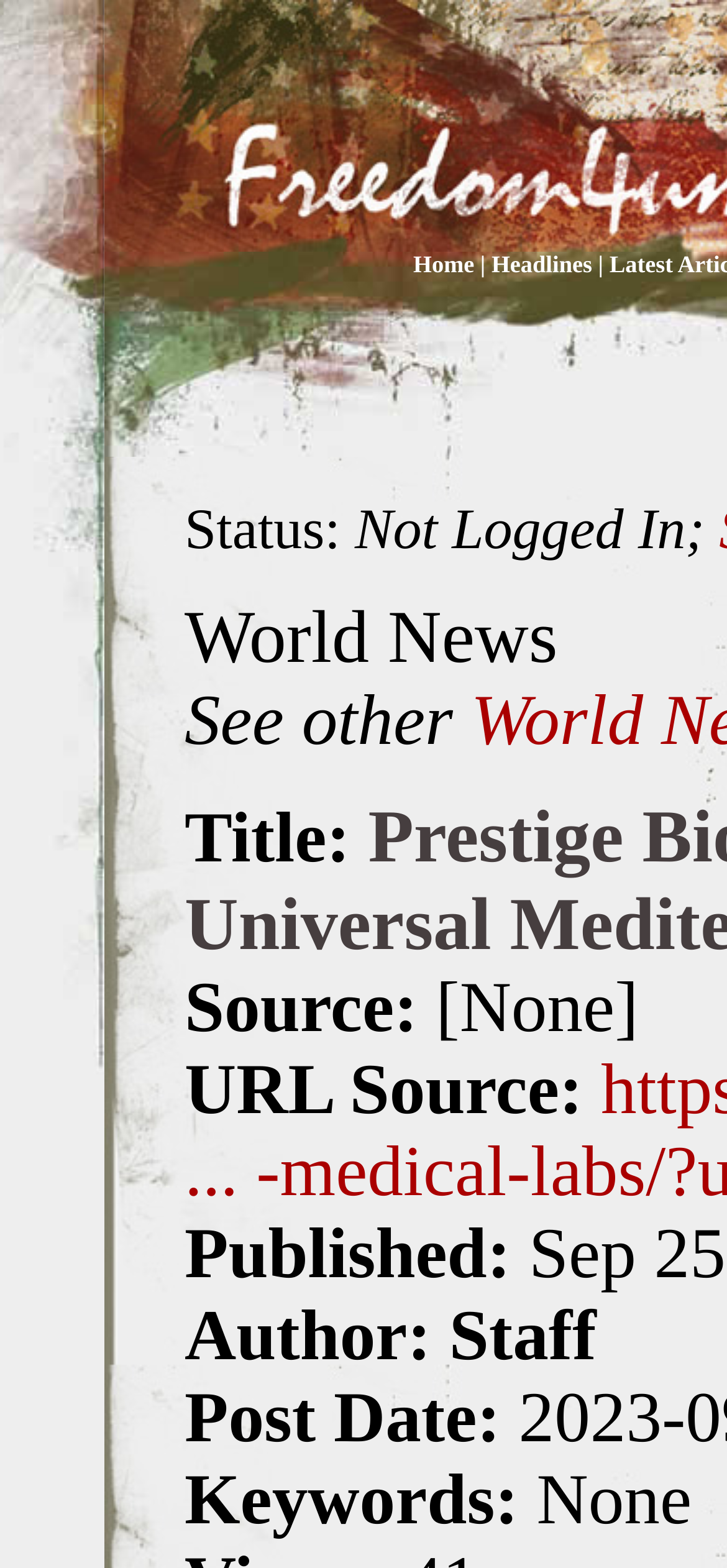What is the source of the news article?
Provide a detailed answer to the question using information from the image.

I obtained the answer by analyzing the StaticText element with the text 'Source:' and its adjacent element with the text '[None]', implying that the source of the news article is not specified.